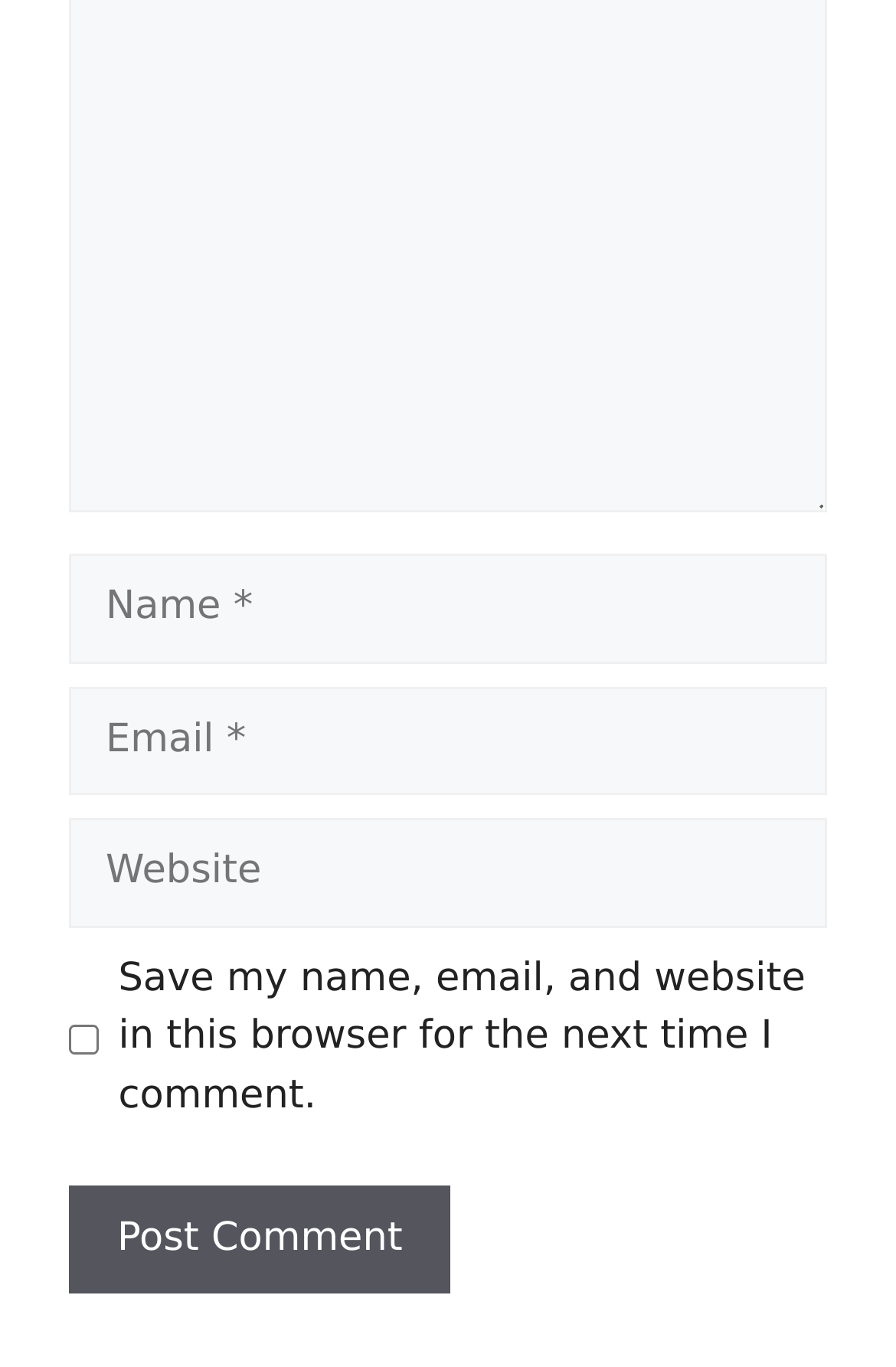What is the first field to fill in the form?
Offer a detailed and exhaustive answer to the question.

The first field to fill in the form is 'Name' because the StaticText 'Name' is located at the top of the form, and it is followed by a required textbox with the same label.